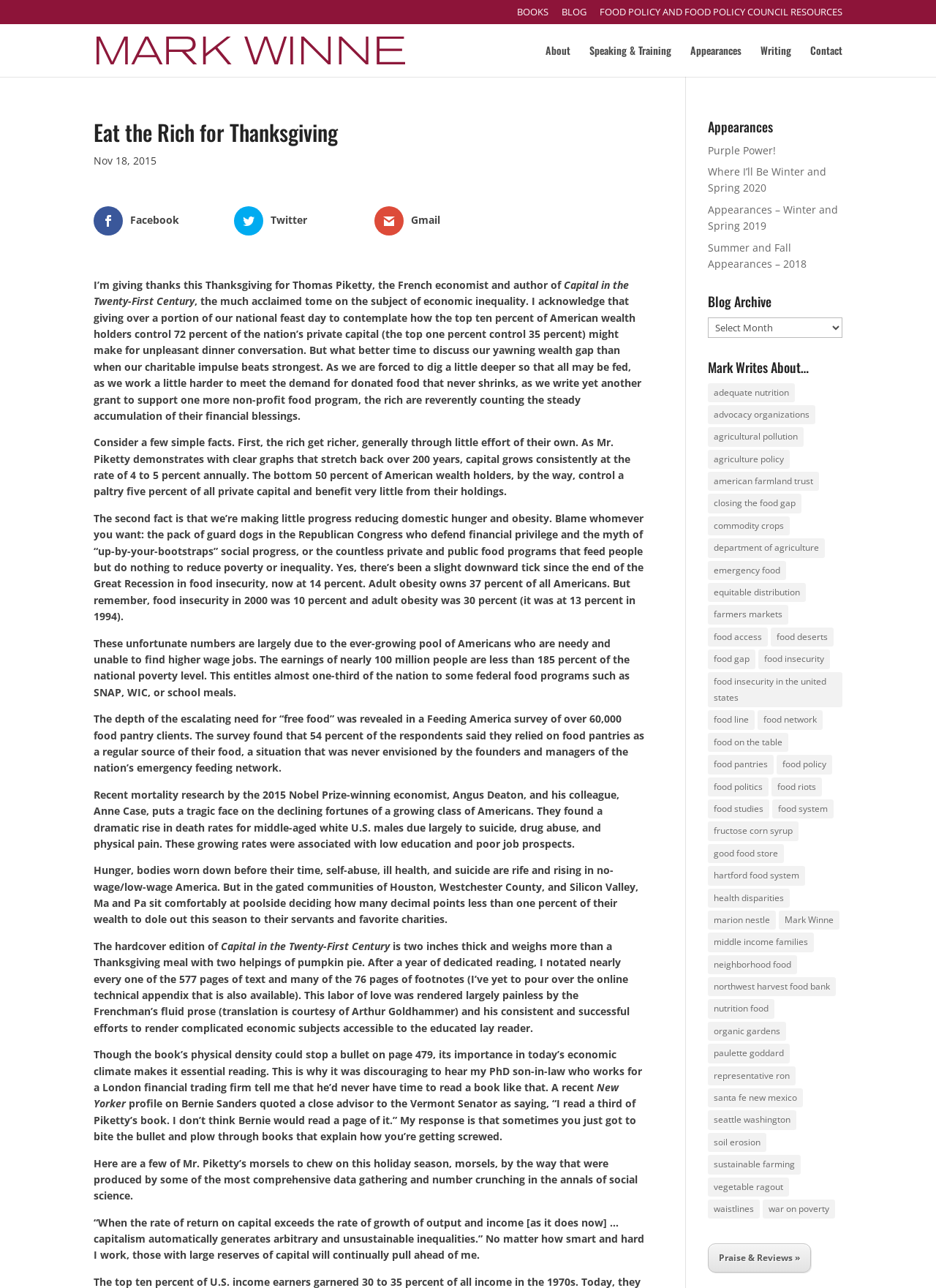Respond to the following question with a brief word or phrase:
How many categories are listed under 'Mark Writes About…'?

34